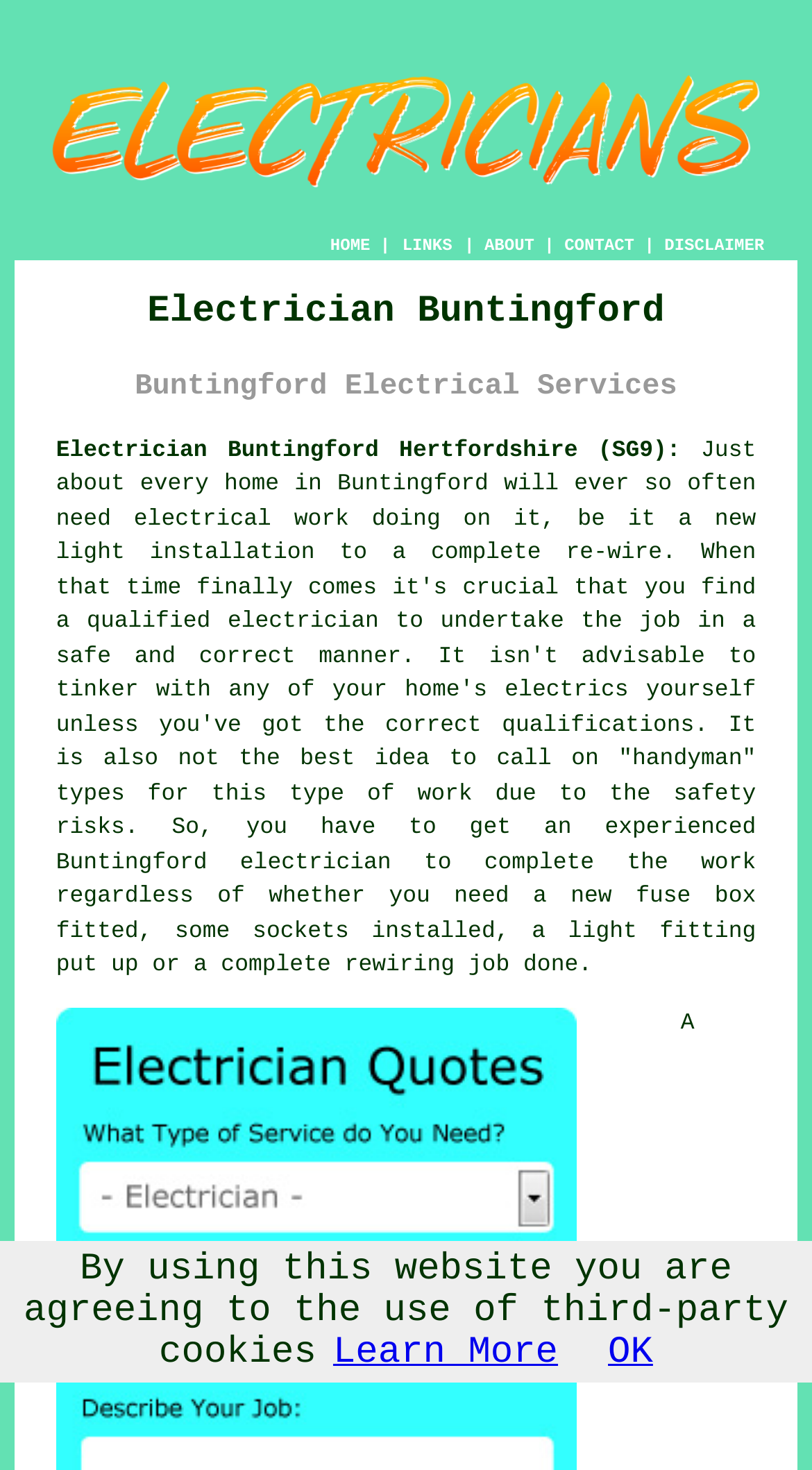Locate the bounding box of the UI element described in the following text: "Learn More".

[0.41, 0.907, 0.687, 0.935]